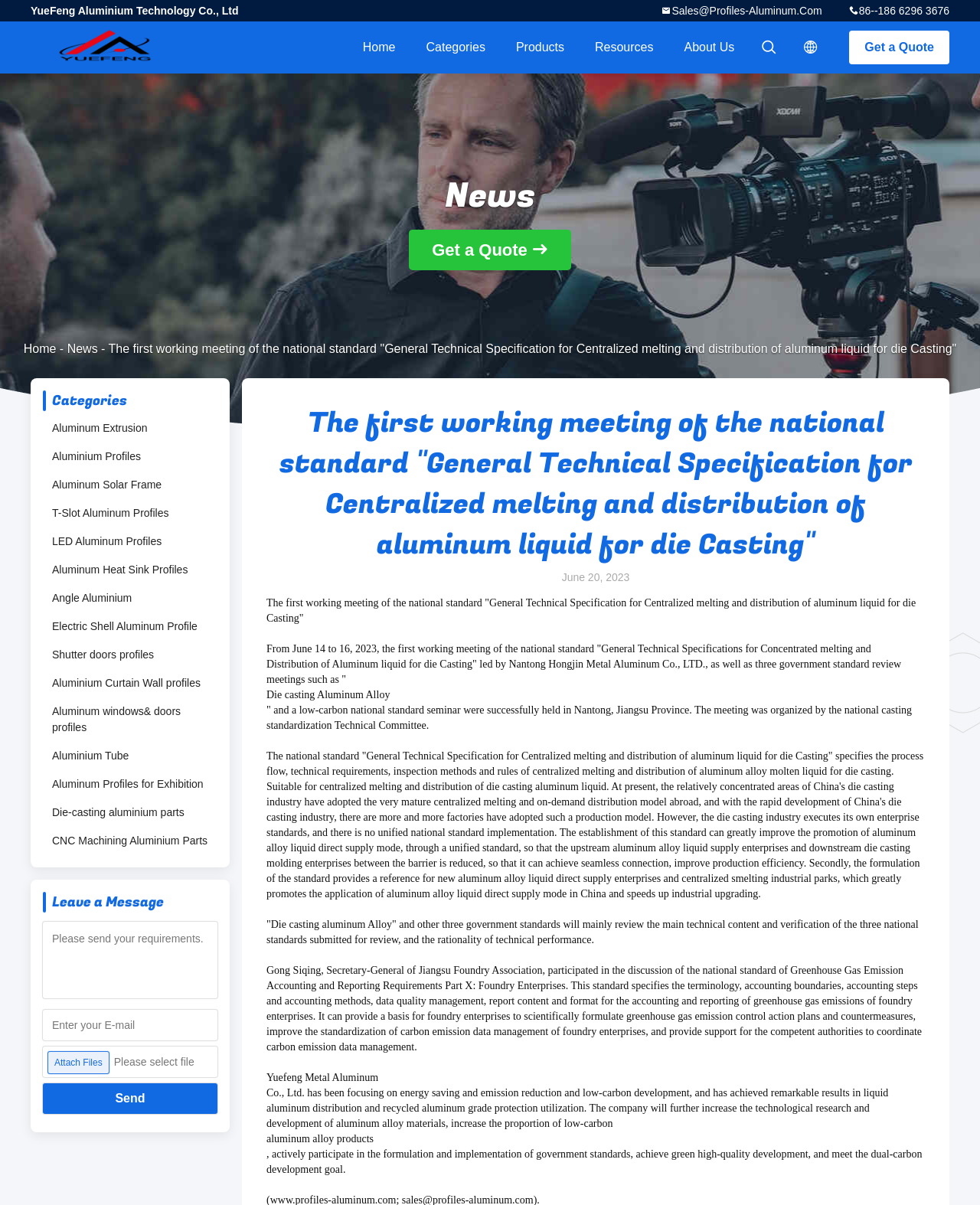Please locate the bounding box coordinates of the element that should be clicked to complete the given instruction: "Click on Home".

[0.355, 0.018, 0.419, 0.061]